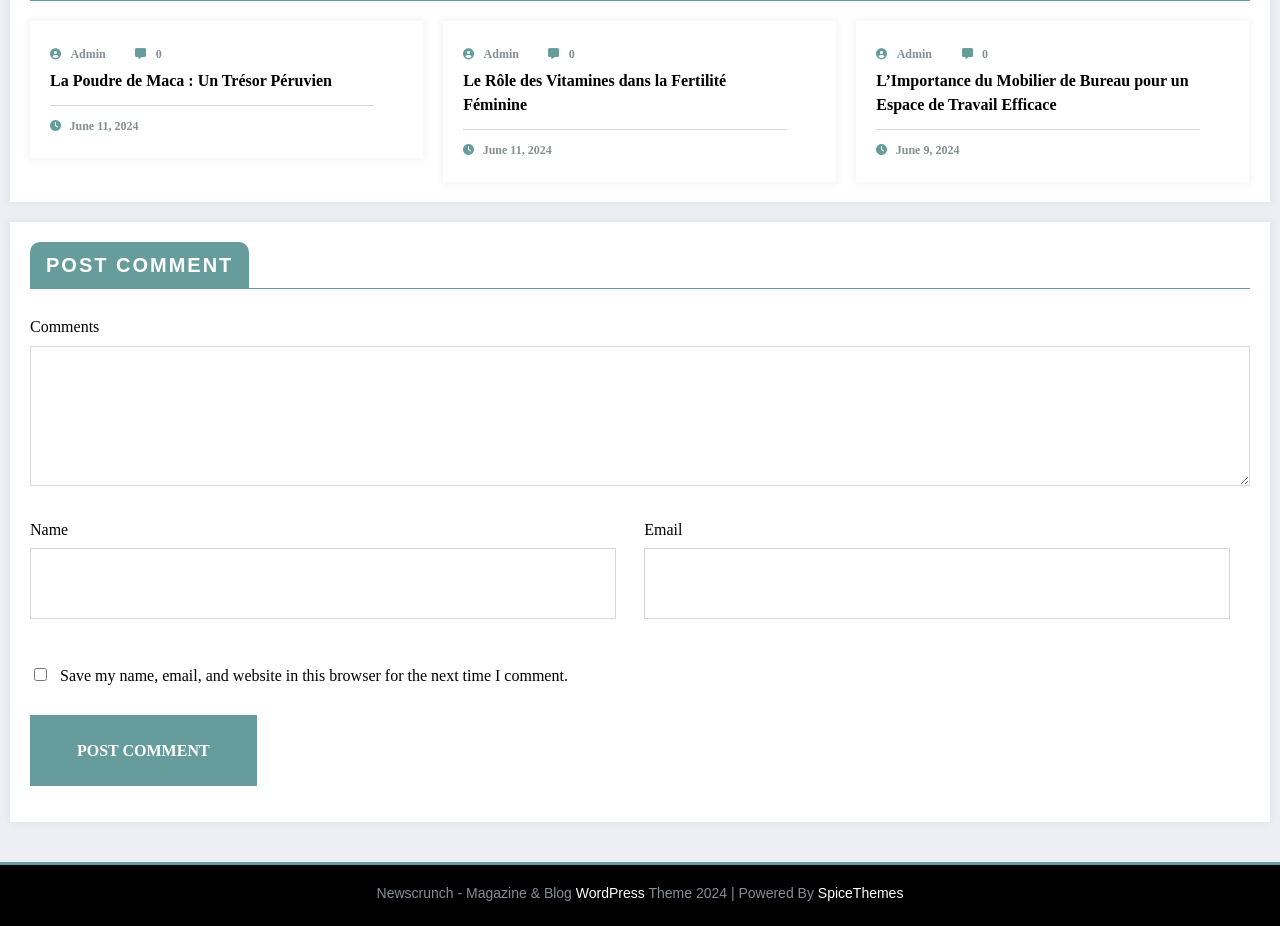Please answer the following question using a single word or phrase: 
What is the theme of the website?

Theme 2024